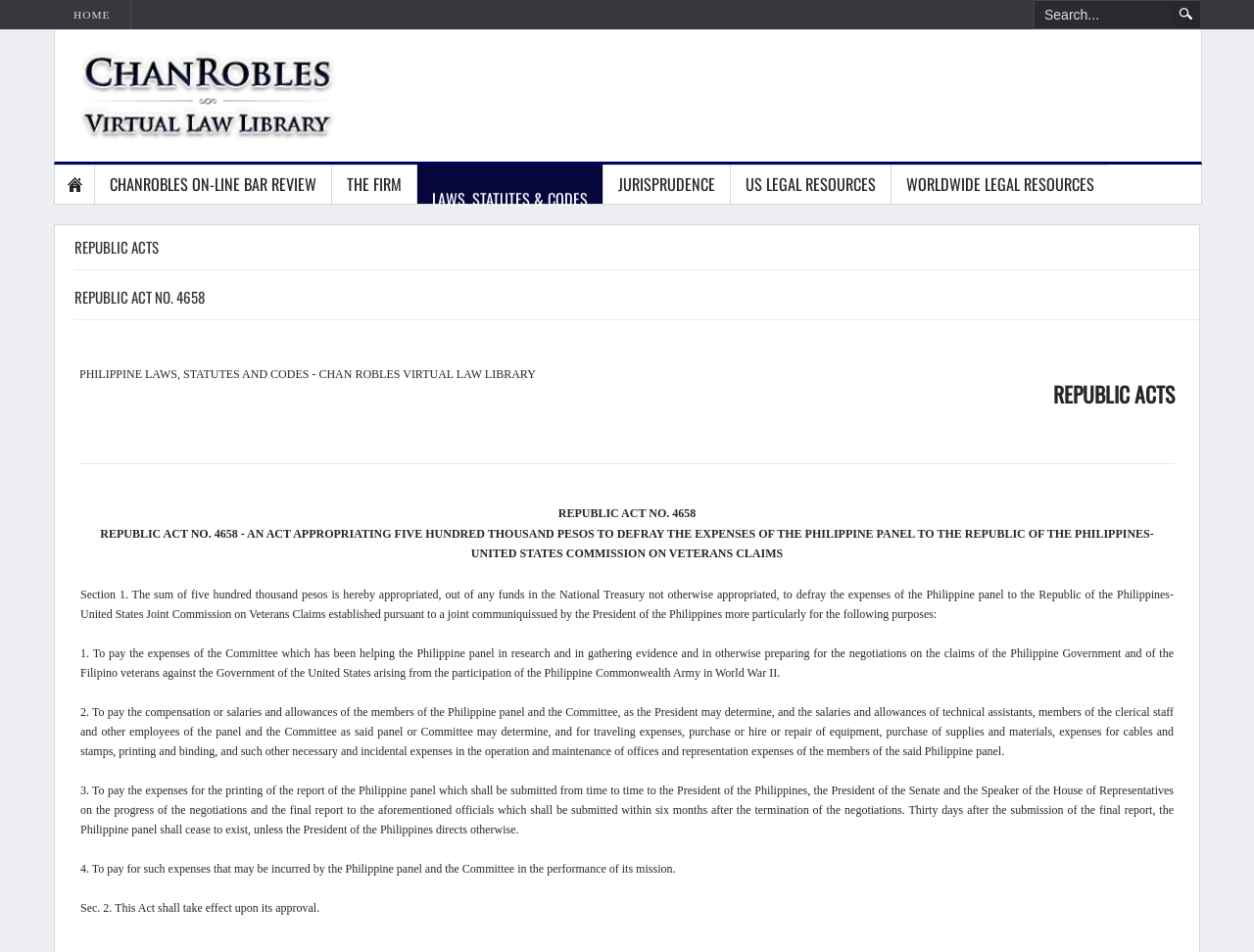Predict the bounding box coordinates for the UI element described as: "input value="Search..." name="searchword" value="Search..."". The coordinates should be four float numbers between 0 and 1, presented as [left, top, right, bottom].

[0.825, 0.001, 0.934, 0.03]